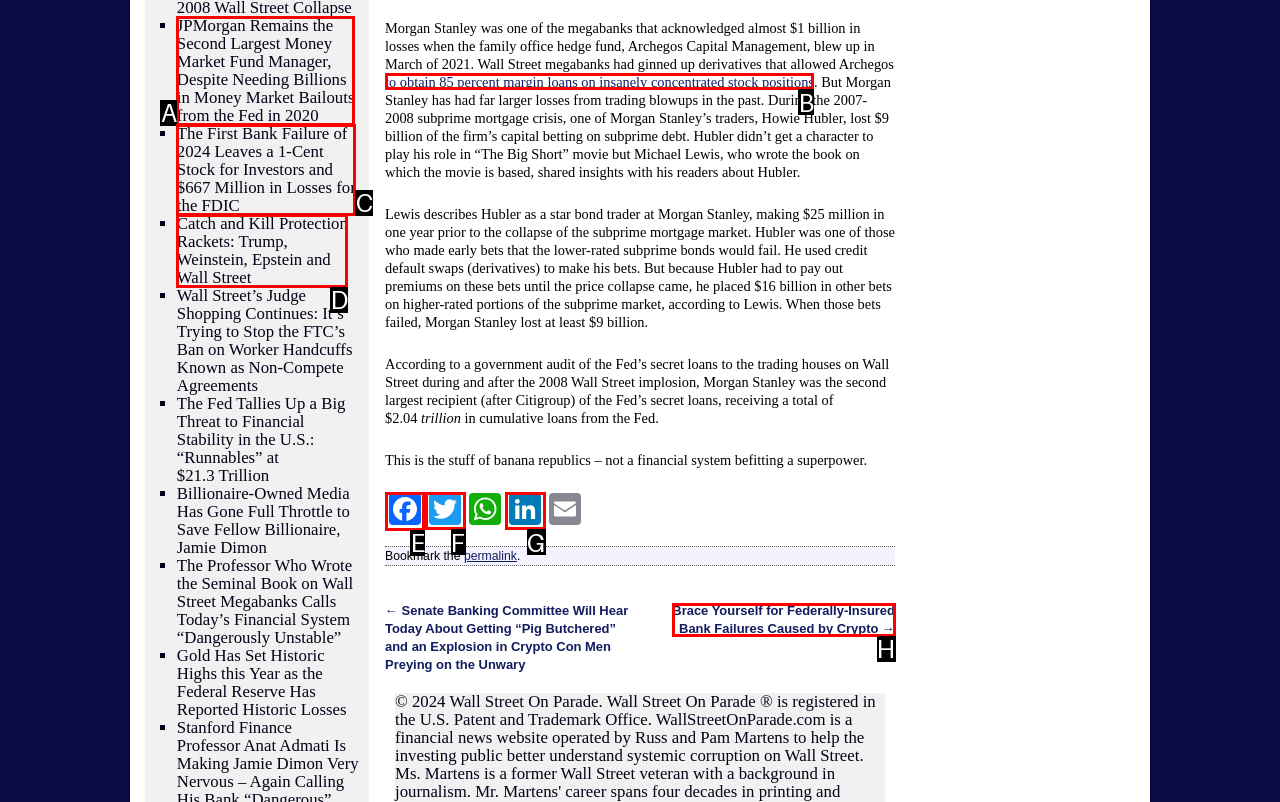Tell me which letter corresponds to the UI element that should be clicked to fulfill this instruction: Click on the Facebook link
Answer using the letter of the chosen option directly.

E